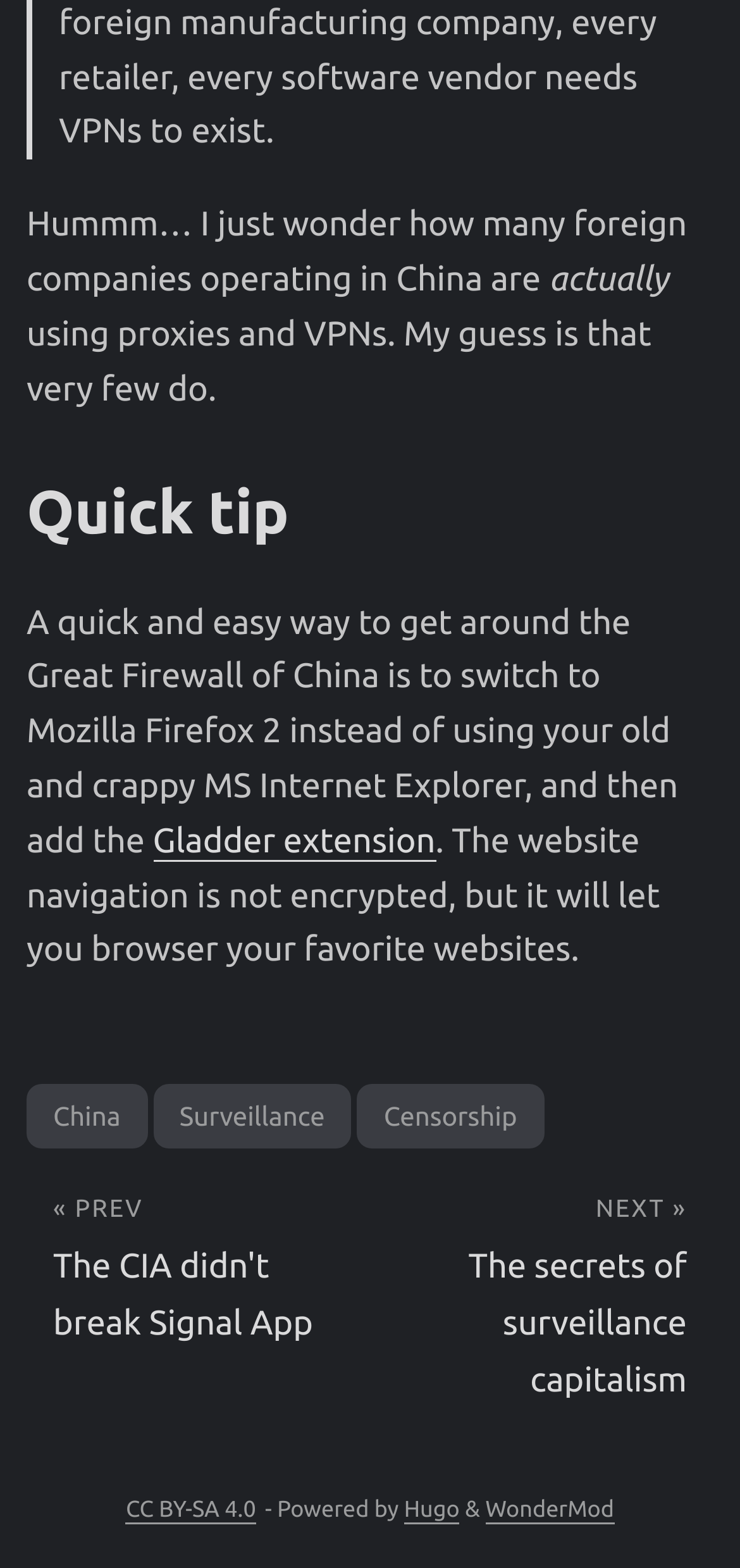Give a one-word or one-phrase response to the question:
What is the license mentioned at the bottom of the page?

CC BY-SA 4.0